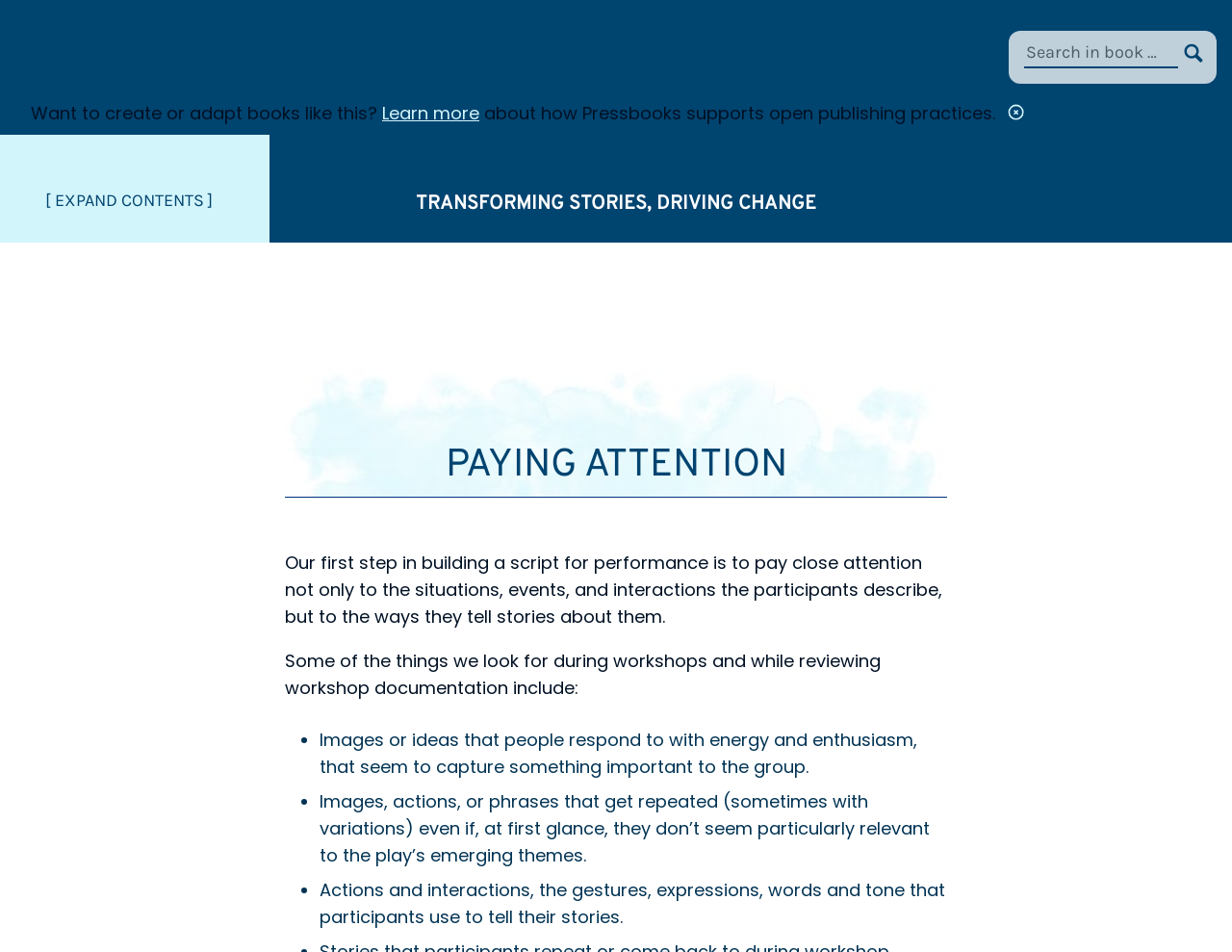Provide the bounding box coordinates of the HTML element described by the text: "Transforming Stories, Driving Change". The coordinates should be in the format [left, top, right, bottom] with values between 0 and 1.

[0.338, 0.199, 0.662, 0.23]